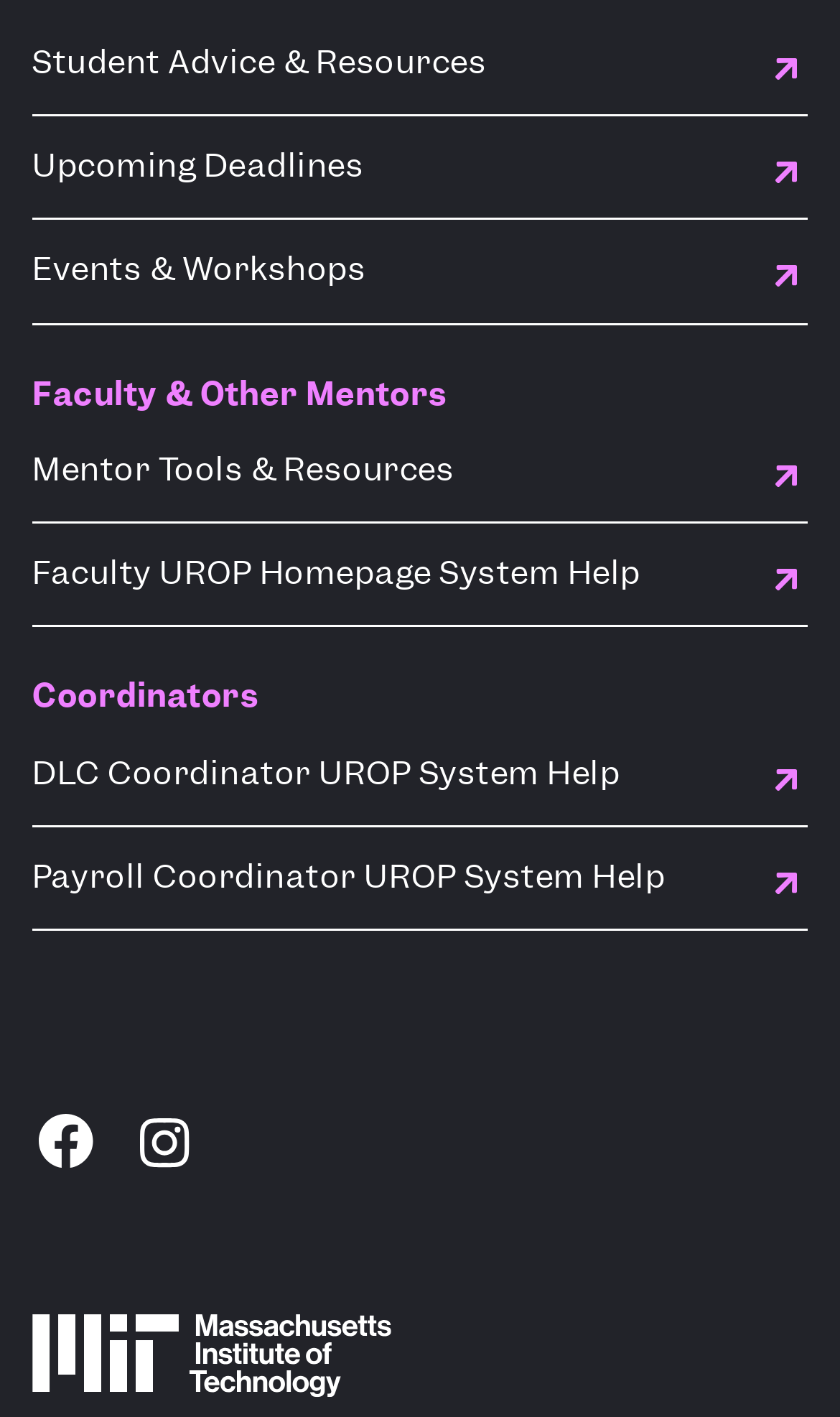What social media platform is represented by the image at [0.038, 0.782, 0.115, 0.827]?
Refer to the image and respond with a one-word or short-phrase answer.

Facebook